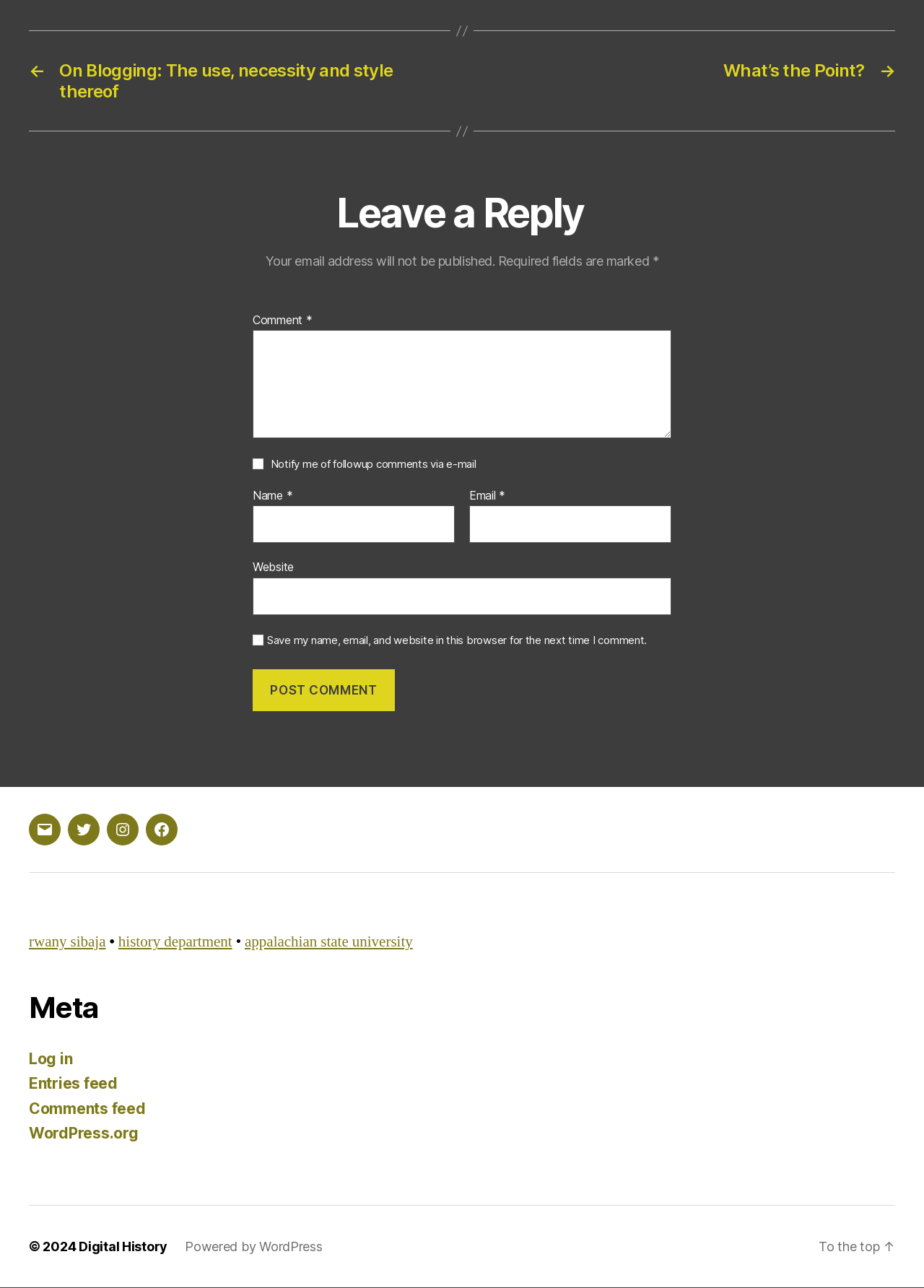Provide a brief response to the question below using one word or phrase:
What is the copyright information at the bottom of the page?

2024